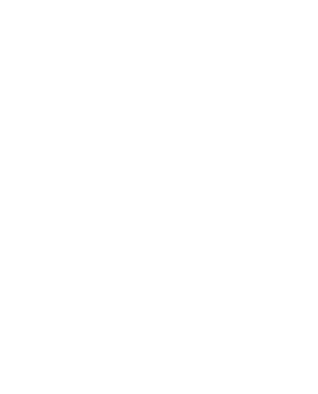Answer the question using only one word or a concise phrase: What does the image contribute to?

A comprehensive presentation